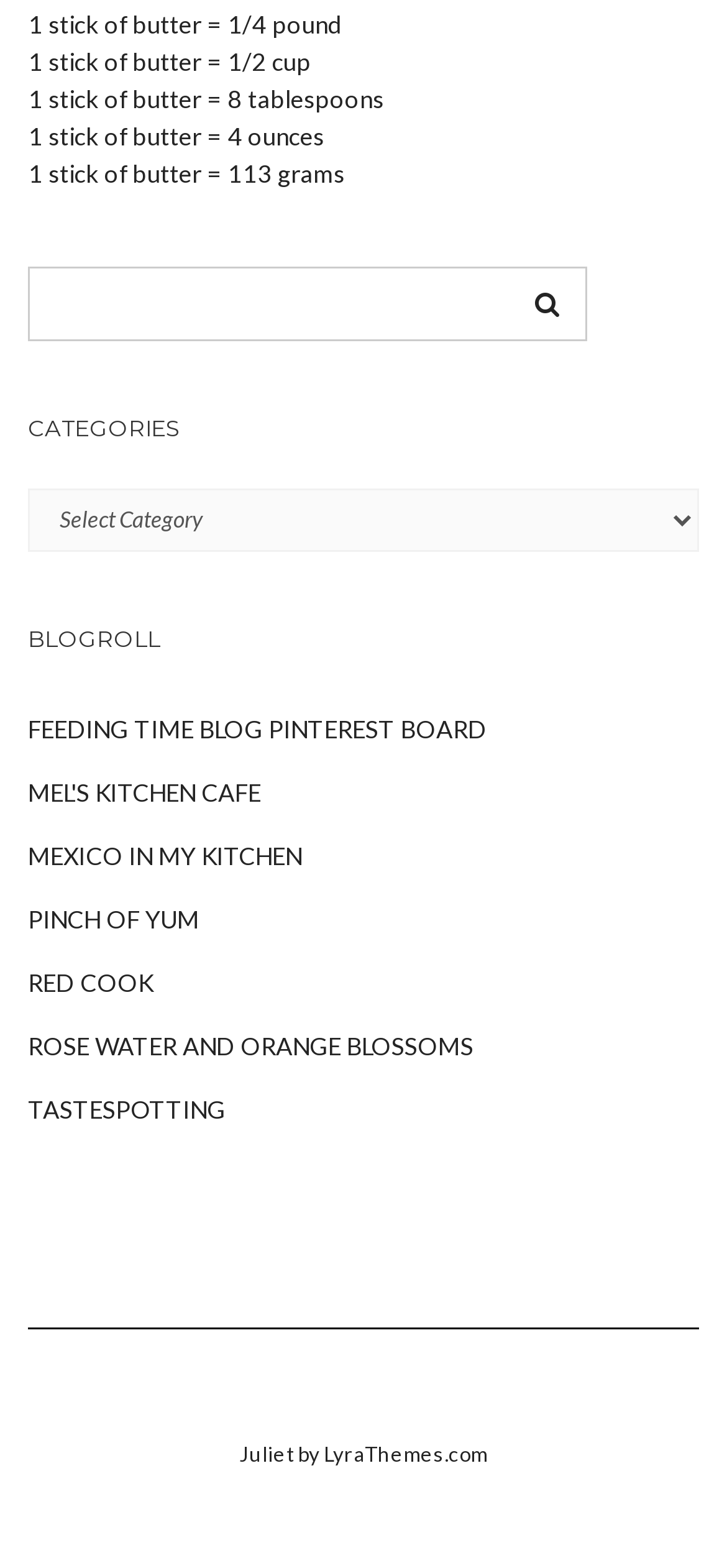Locate the bounding box coordinates of the item that should be clicked to fulfill the instruction: "go to MEL'S KITCHEN CAFE".

[0.038, 0.485, 0.359, 0.525]